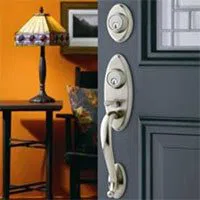Give a one-word or short-phrase answer to the following question: 
What is the color of the wall adjacent to the door?

vibrant orange